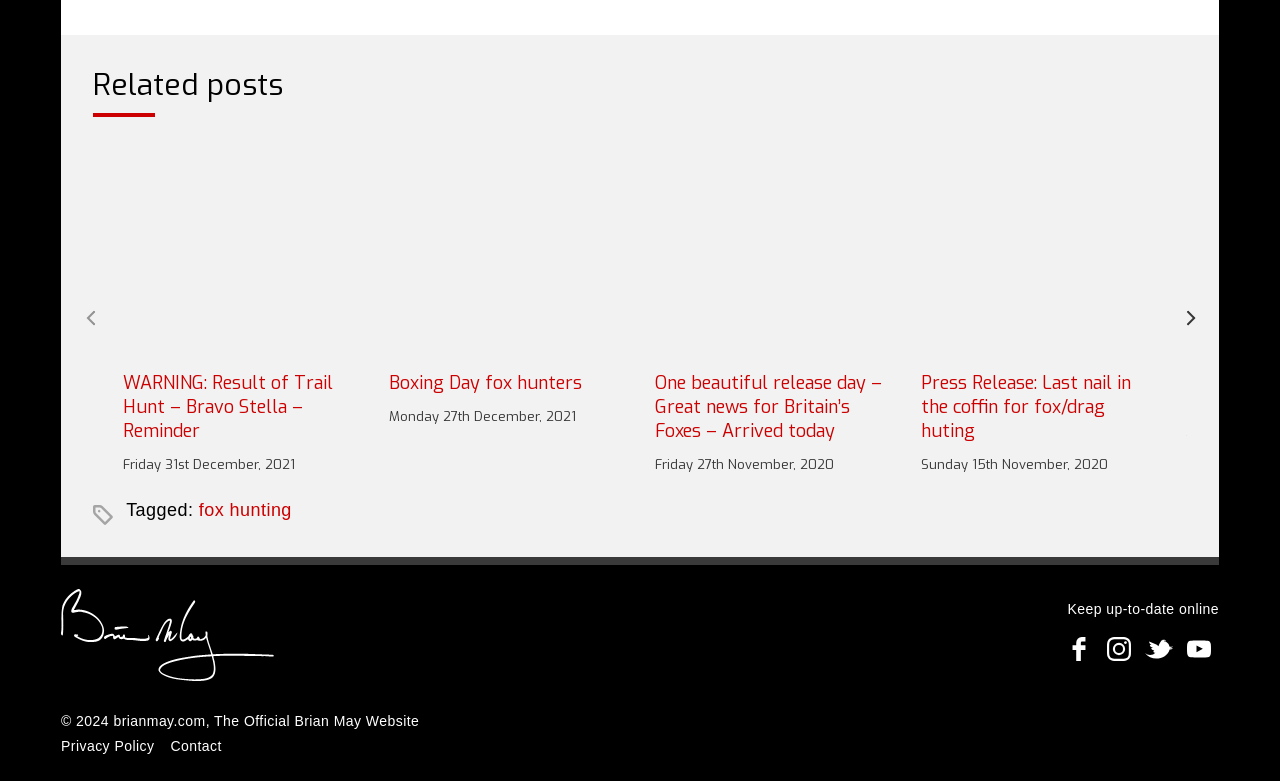What is the purpose of the buttons at the bottom of the related posts section?
Based on the image, provide your answer in one word or phrase.

Navigate slides